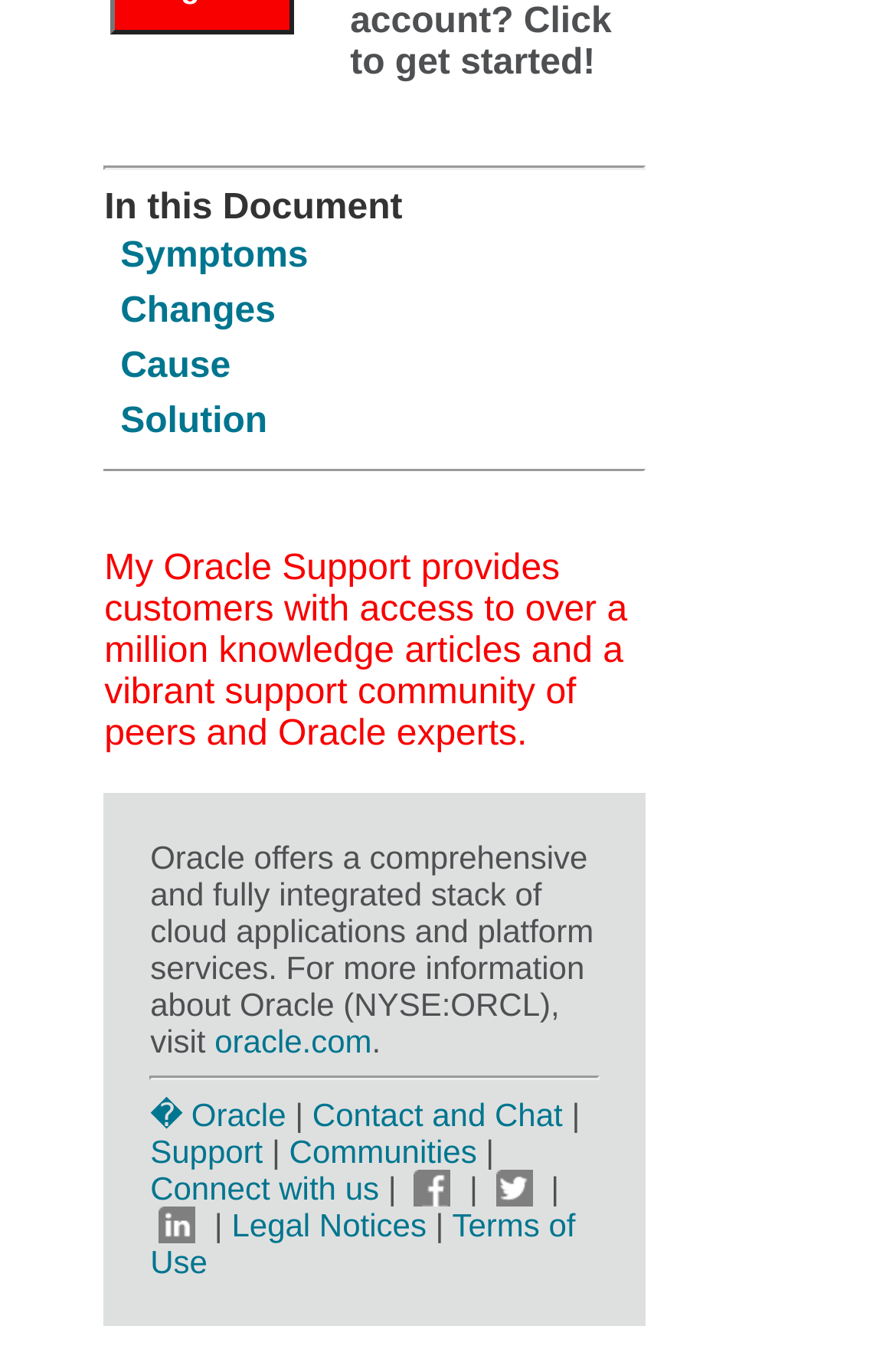Carefully examine the image and provide an in-depth answer to the question: How many social media links are there in the footer?

The footer section contains links to Facebook, Twitter, and Linked In, which can be identified by their corresponding image elements at coordinates [0.463, 0.868, 0.504, 0.895], [0.553, 0.868, 0.594, 0.895], and [0.178, 0.895, 0.219, 0.922] respectively.